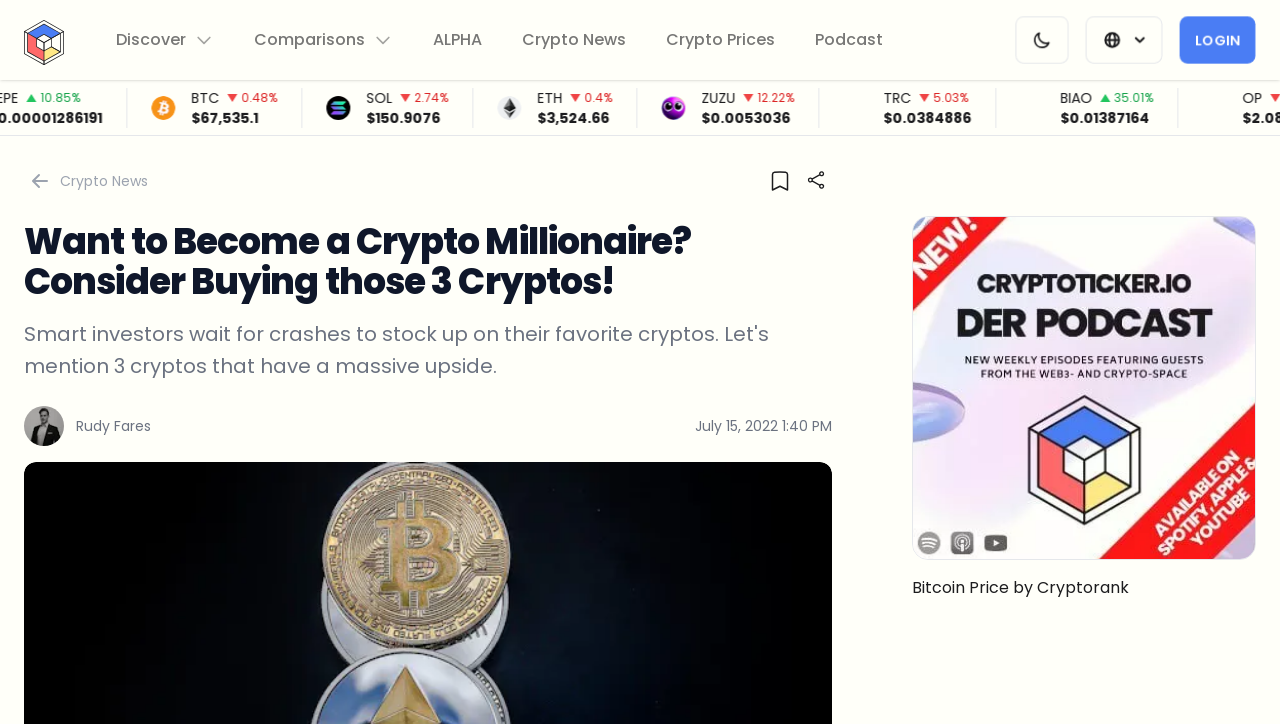Please identify the bounding box coordinates of the element's region that needs to be clicked to fulfill the following instruction: "Check the price of Bitcoin". The bounding box coordinates should consist of four float numbers between 0 and 1, i.e., [left, top, right, bottom].

[0.047, 0.121, 0.184, 0.176]